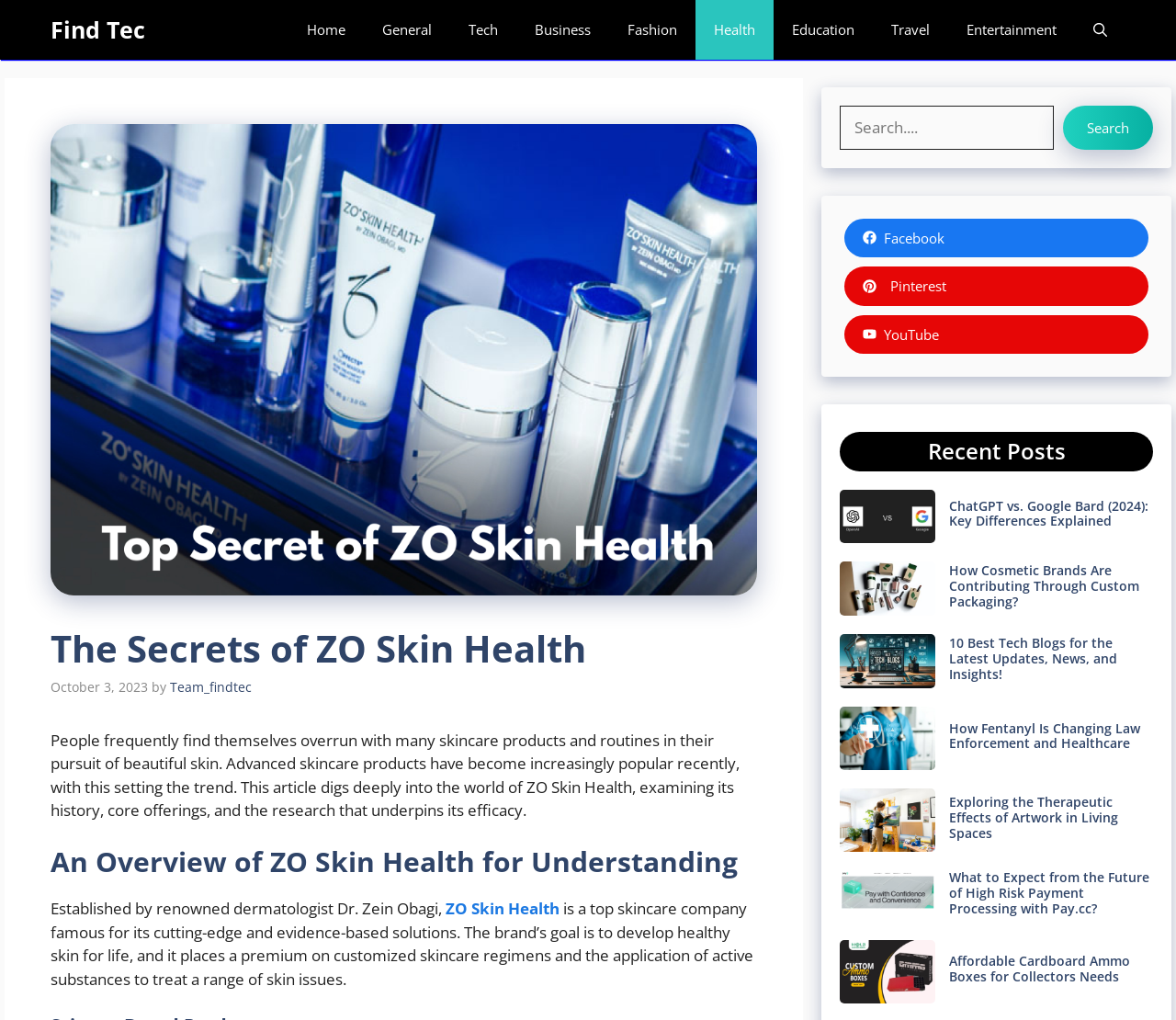What is the topic of the first recent post?
Using the visual information, reply with a single word or short phrase.

ChatGPT vs. Google Bard